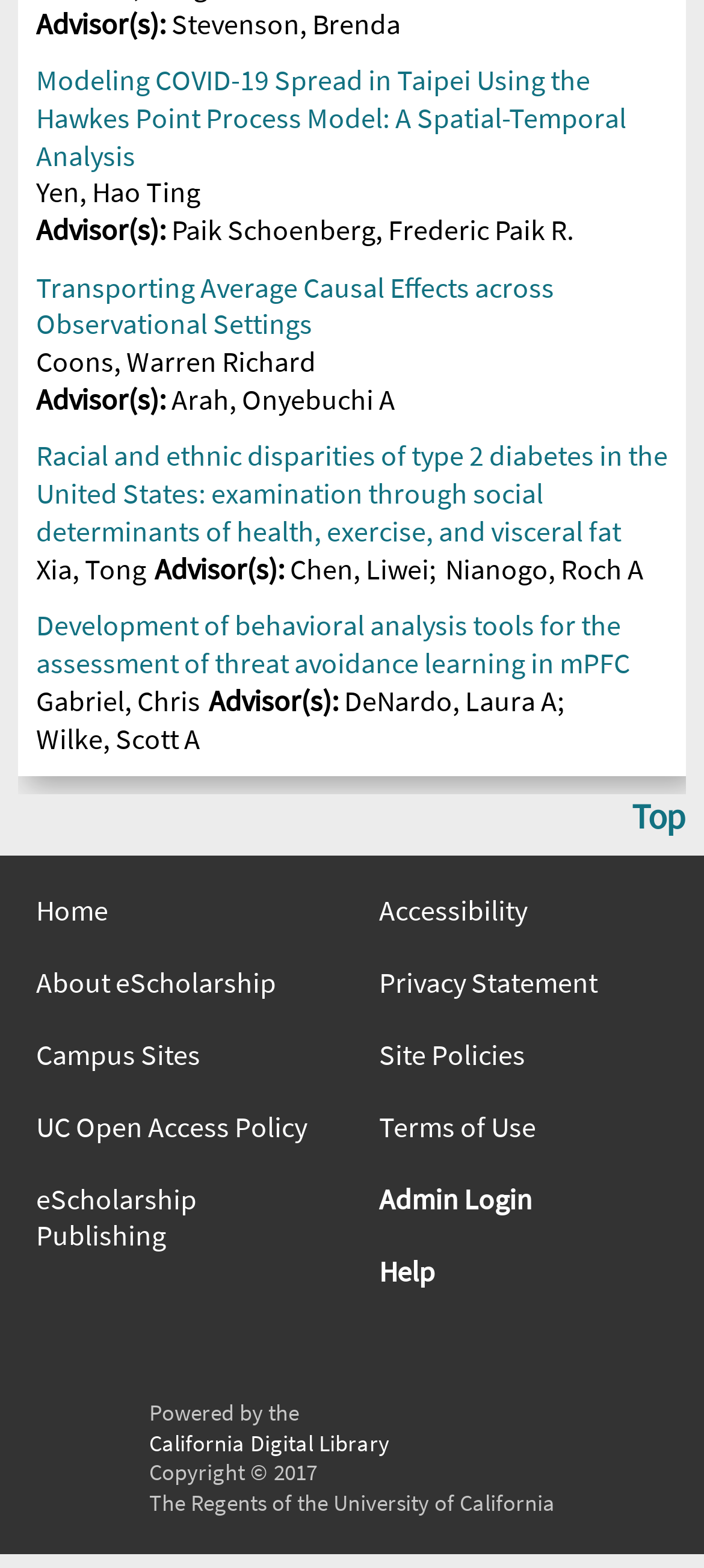Please locate the bounding box coordinates for the element that should be clicked to achieve the following instruction: "Learn about eScholarship". Ensure the coordinates are given as four float numbers between 0 and 1, i.e., [left, top, right, bottom].

[0.16, 0.845, 0.84, 0.868]